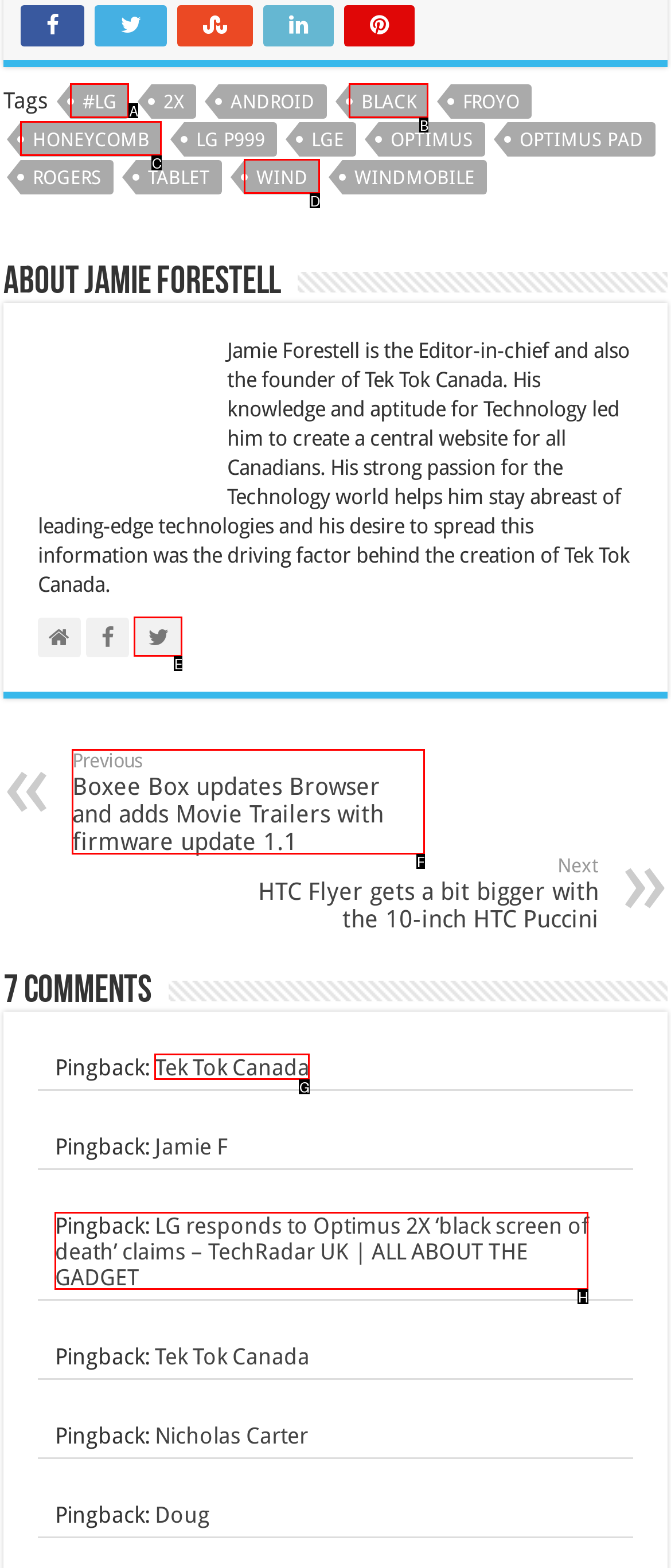Determine which HTML element corresponds to the description: Tek Tok Canada. Provide the letter of the correct option.

G